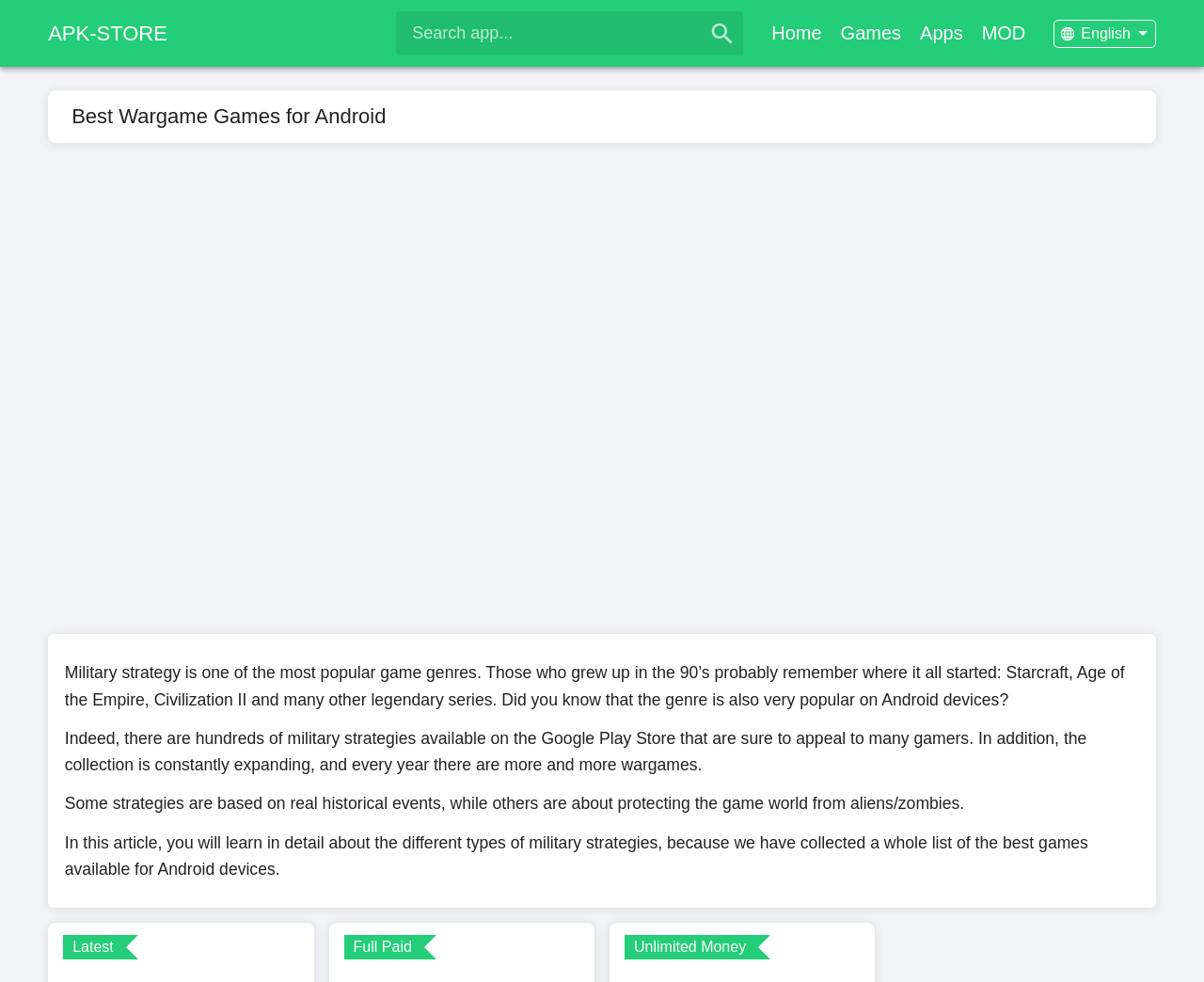Please identify the bounding box coordinates of the clickable area that will allow you to execute the instruction: "Go to Games".

[0.698, 0.018, 0.748, 0.05]